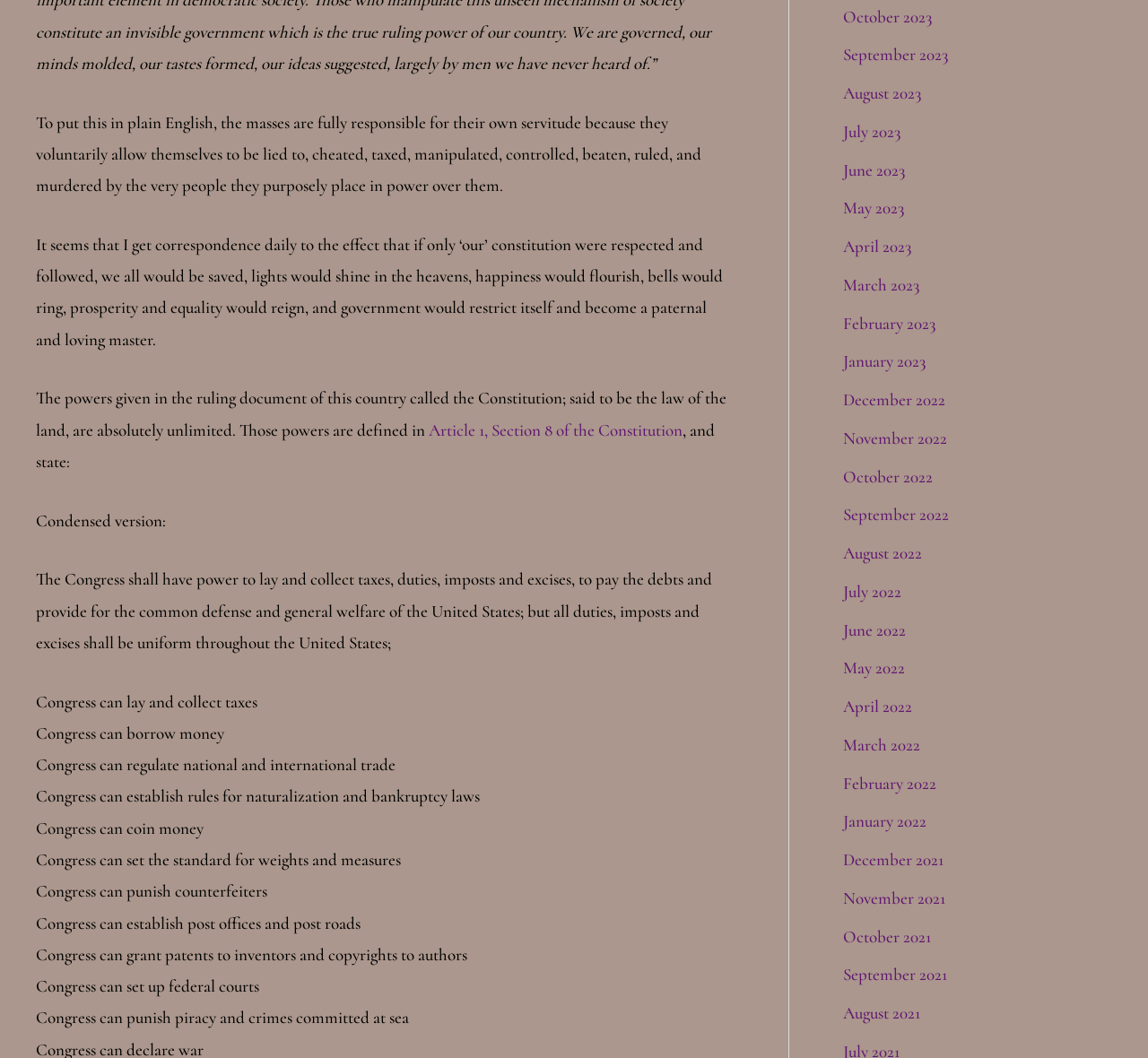What is the first power granted to Congress mentioned on the webpage?
Relying on the image, give a concise answer in one word or a brief phrase.

Lay and collect taxes